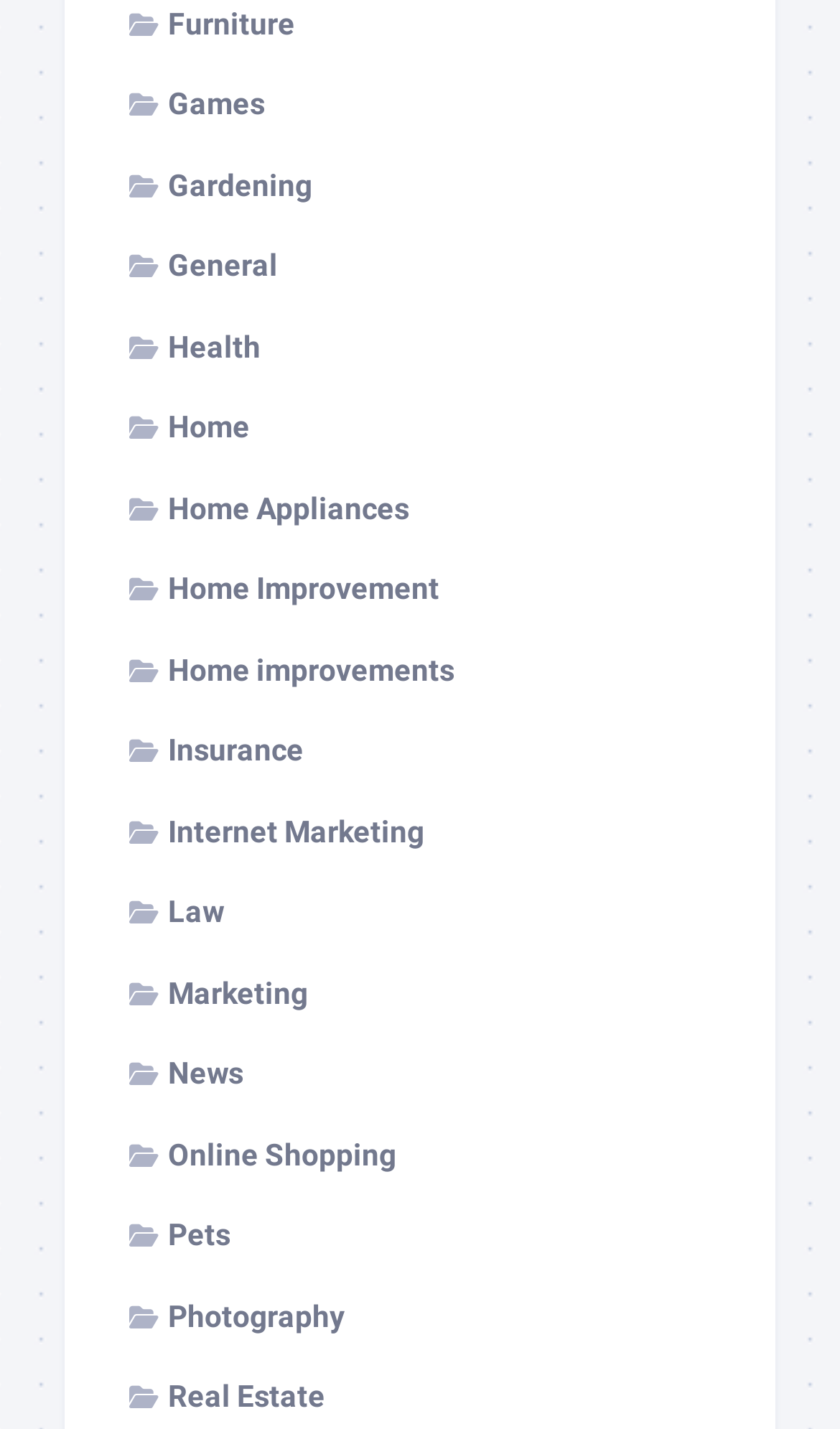Please mark the bounding box coordinates of the area that should be clicked to carry out the instruction: "Discover Online Shopping".

[0.154, 0.795, 0.472, 0.819]